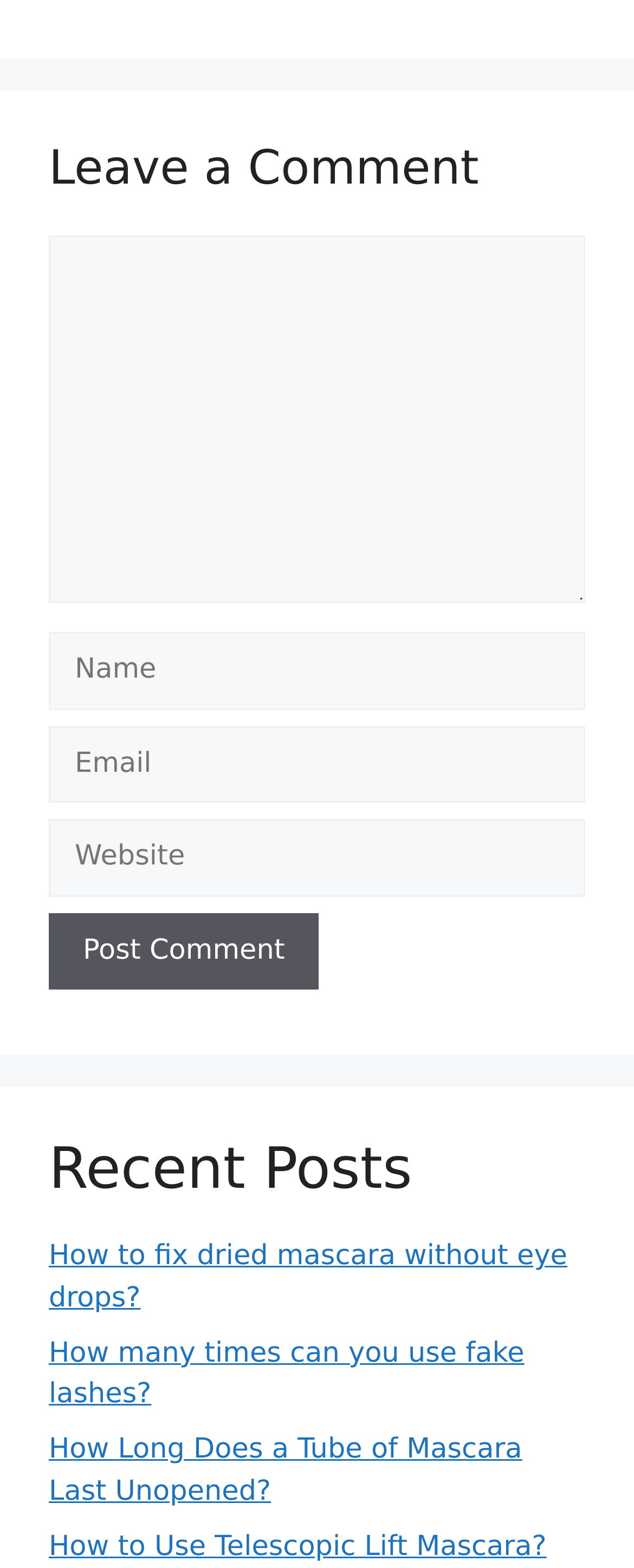Pinpoint the bounding box coordinates of the clickable area needed to execute the instruction: "post a comment". The coordinates should be specified as four float numbers between 0 and 1, i.e., [left, top, right, bottom].

[0.077, 0.582, 0.503, 0.632]